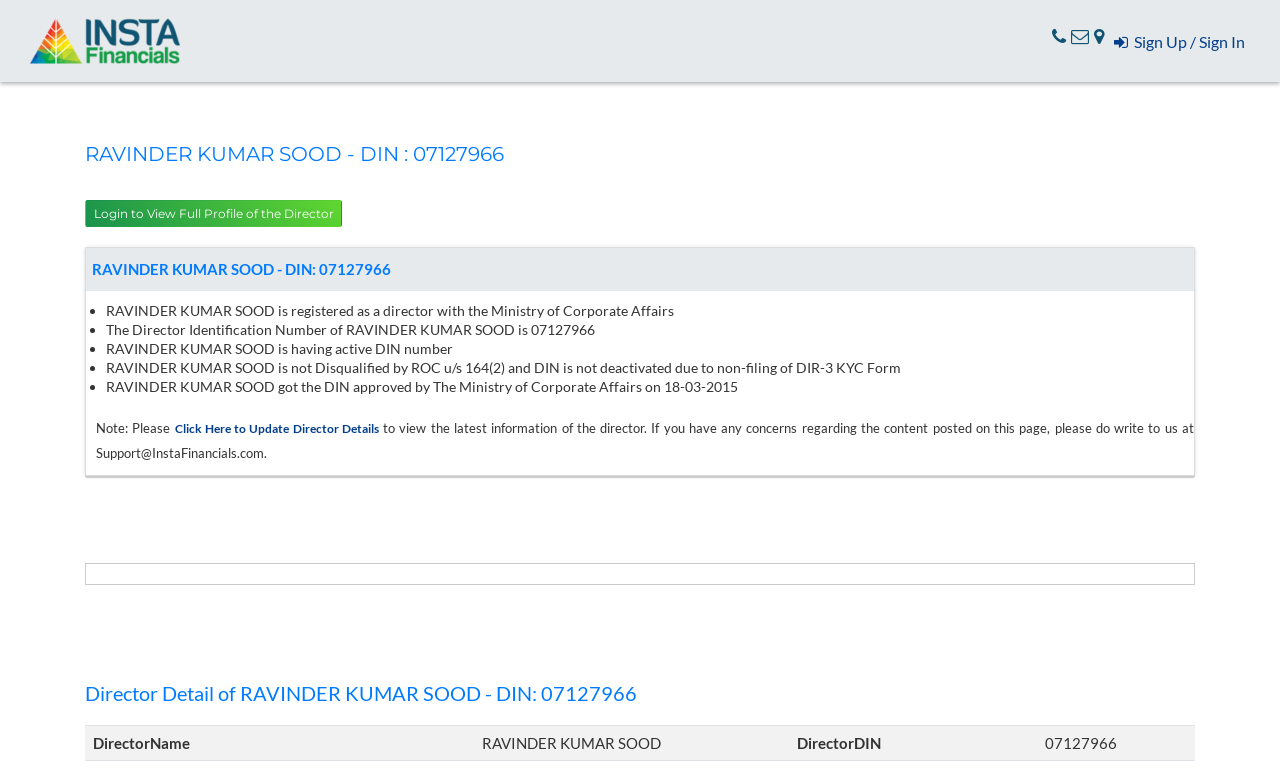What is the status of RAVINDER KUMAR SOOD's DIN?
Provide a comprehensive and detailed answer to the question.

The webpage mentions that RAVINDER KUMAR SOOD is having an active DIN number, and it is not deactivated due to non-filing of DIR-3 KYC Form.